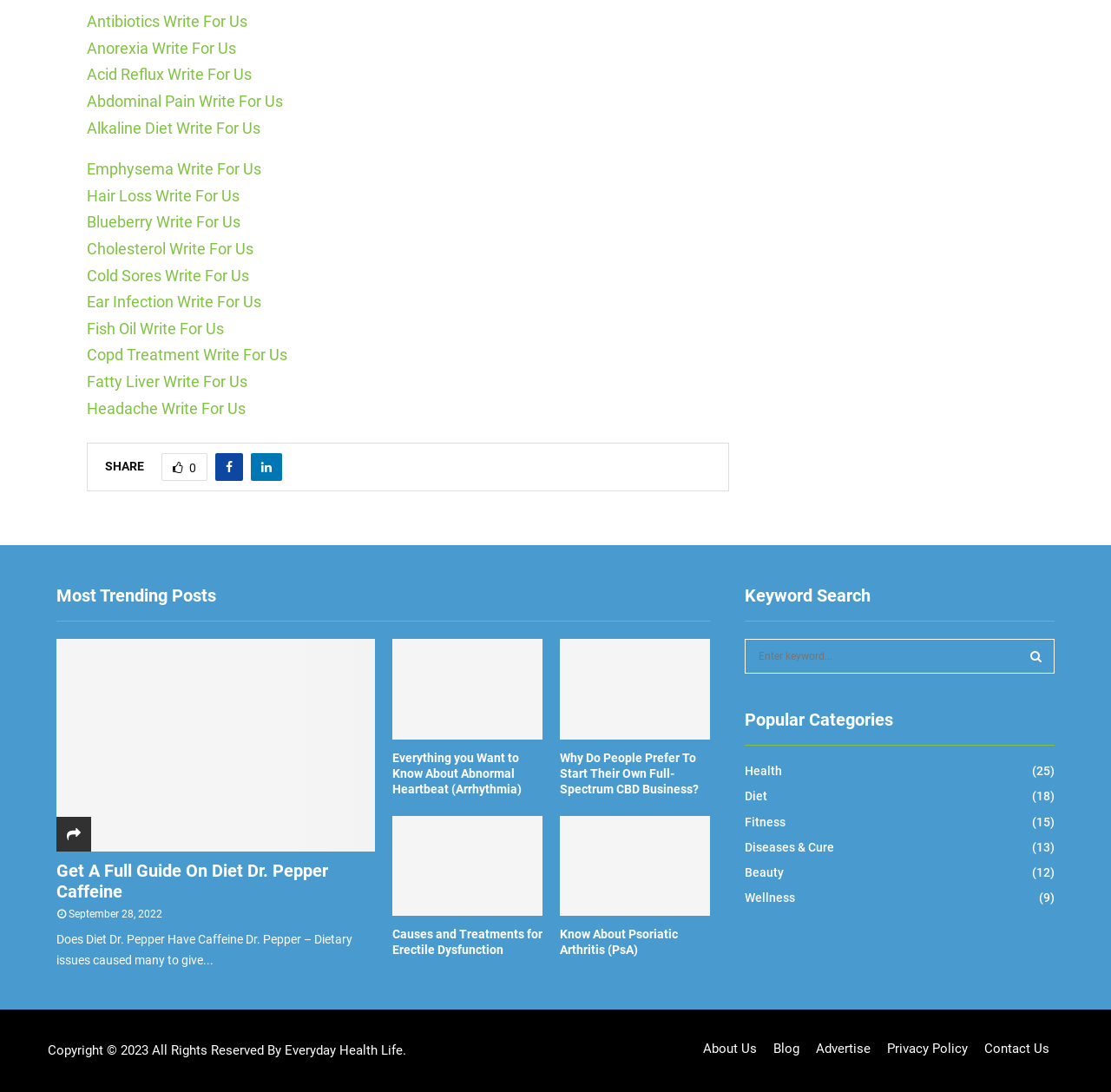Find the bounding box coordinates of the element you need to click on to perform this action: 'Learn about Psoriatic Arthritis'. The coordinates should be represented by four float values between 0 and 1, in the format [left, top, right, bottom].

[0.504, 0.747, 0.639, 0.839]